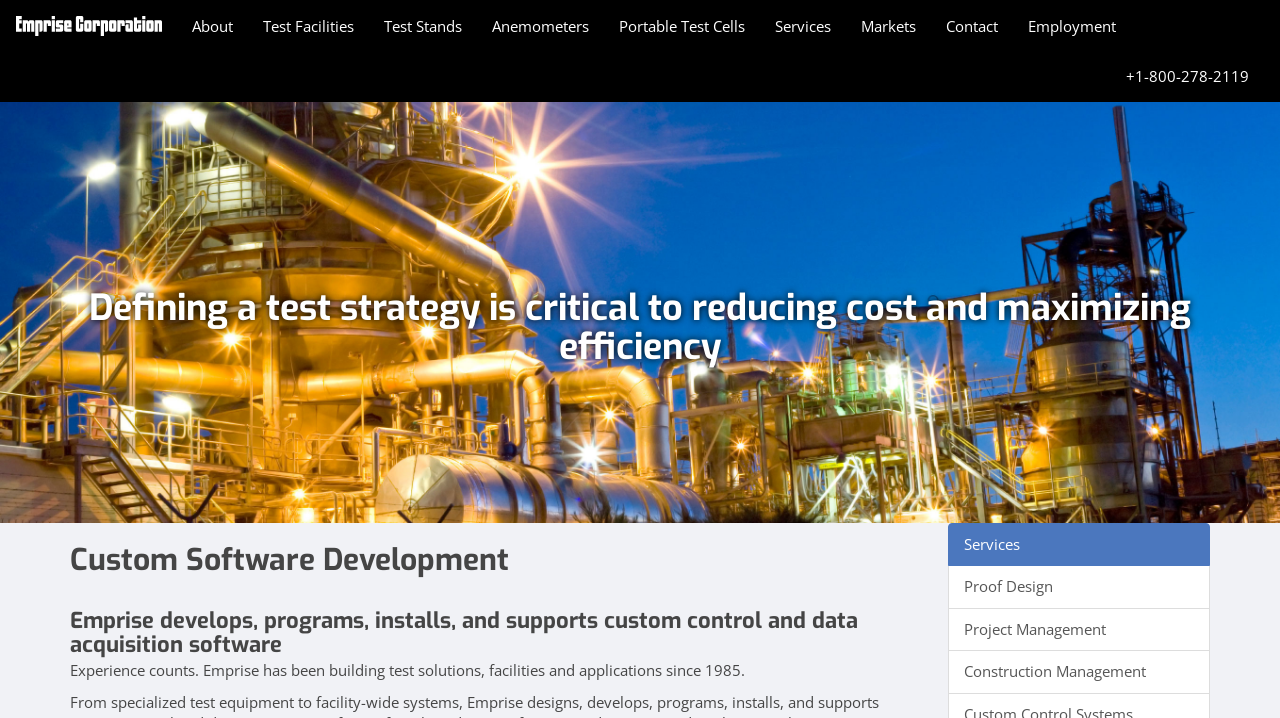Answer the following in one word or a short phrase: 
How many links are there in the top navigation bar?

11